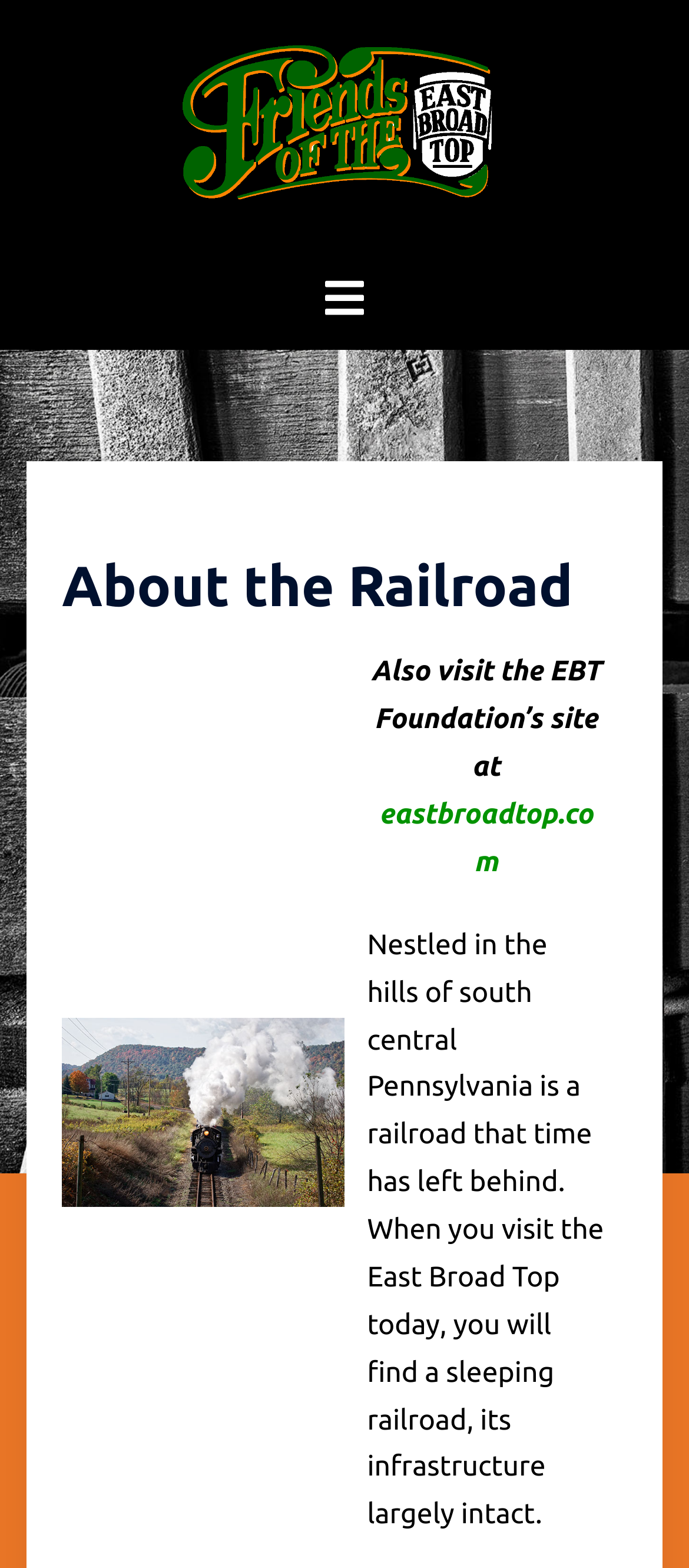Please analyze the image and give a detailed answer to the question:
What is the name of the railroad?

I found the answer by looking at the text 'Nestled in the hills of south central Pennsylvania is a railroad that time has left behind. When you visit the East Broad Top today, you will find a sleeping railroad, its infrastructure largely intact.' which mentions the name of the railroad as East Broad Top.